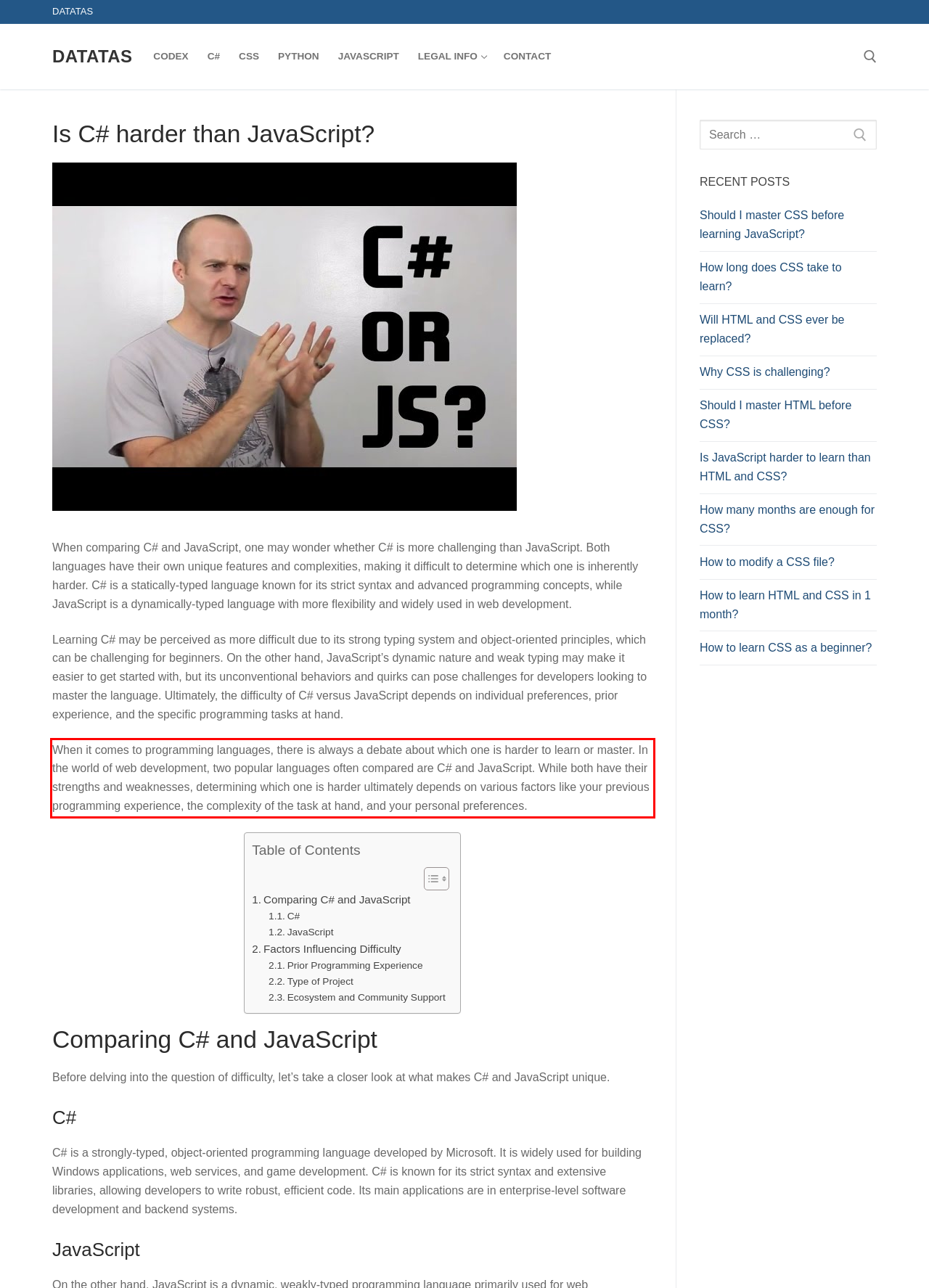Identify the text within the red bounding box on the webpage screenshot and generate the extracted text content.

When it comes to programming languages, there is always a debate about which one is harder to learn or master. In the world of web development, two popular languages often compared are C# and JavaScript. While both have their strengths and weaknesses, determining which one is harder ultimately depends on various factors like your previous programming experience, the complexity of the task at hand, and your personal preferences.